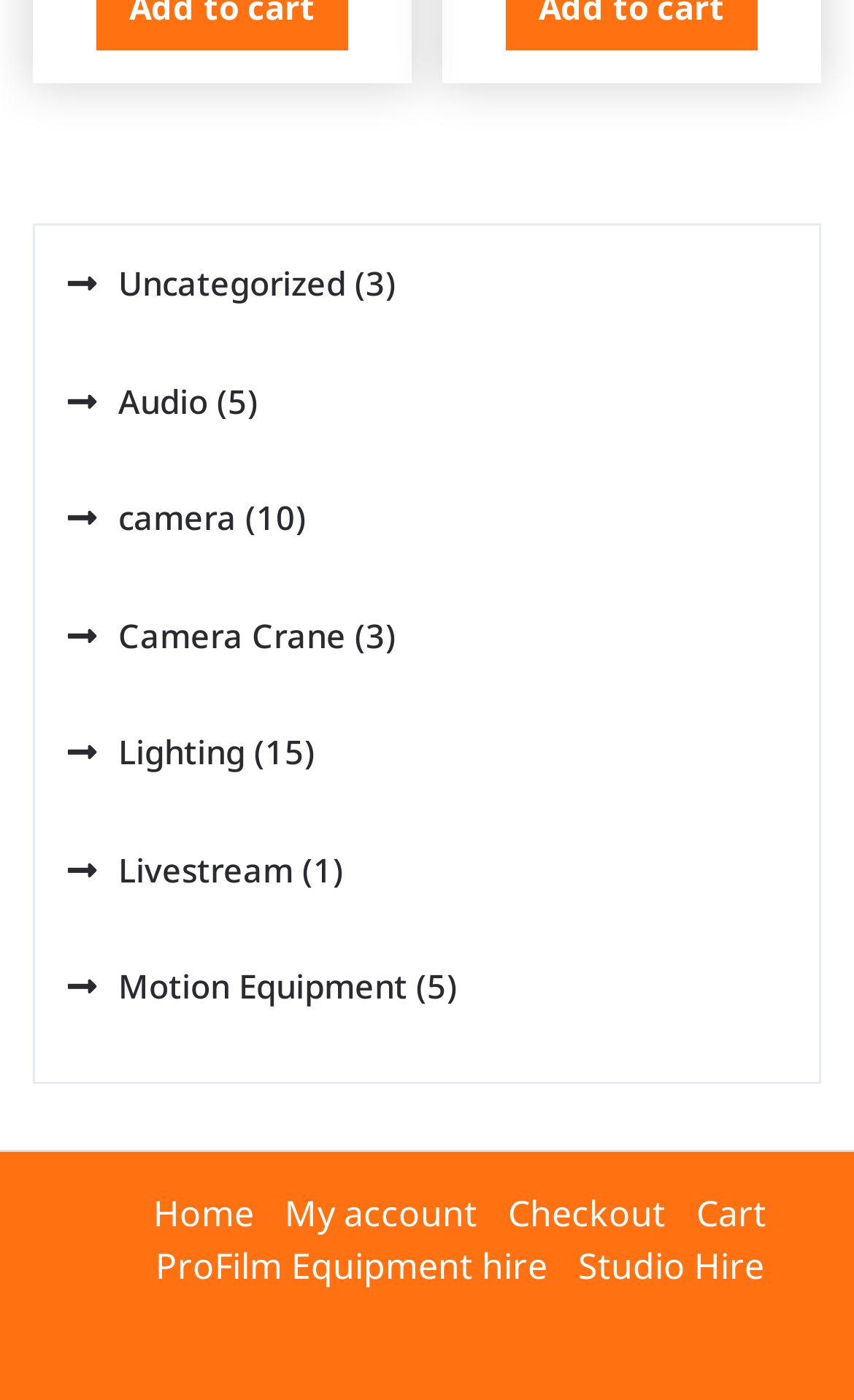Locate the bounding box coordinates of the region to be clicked to comply with the following instruction: "Explore ProFilm Equipment hire". The coordinates must be four float numbers between 0 and 1, in the form [left, top, right, bottom].

[0.182, 0.887, 0.641, 0.921]